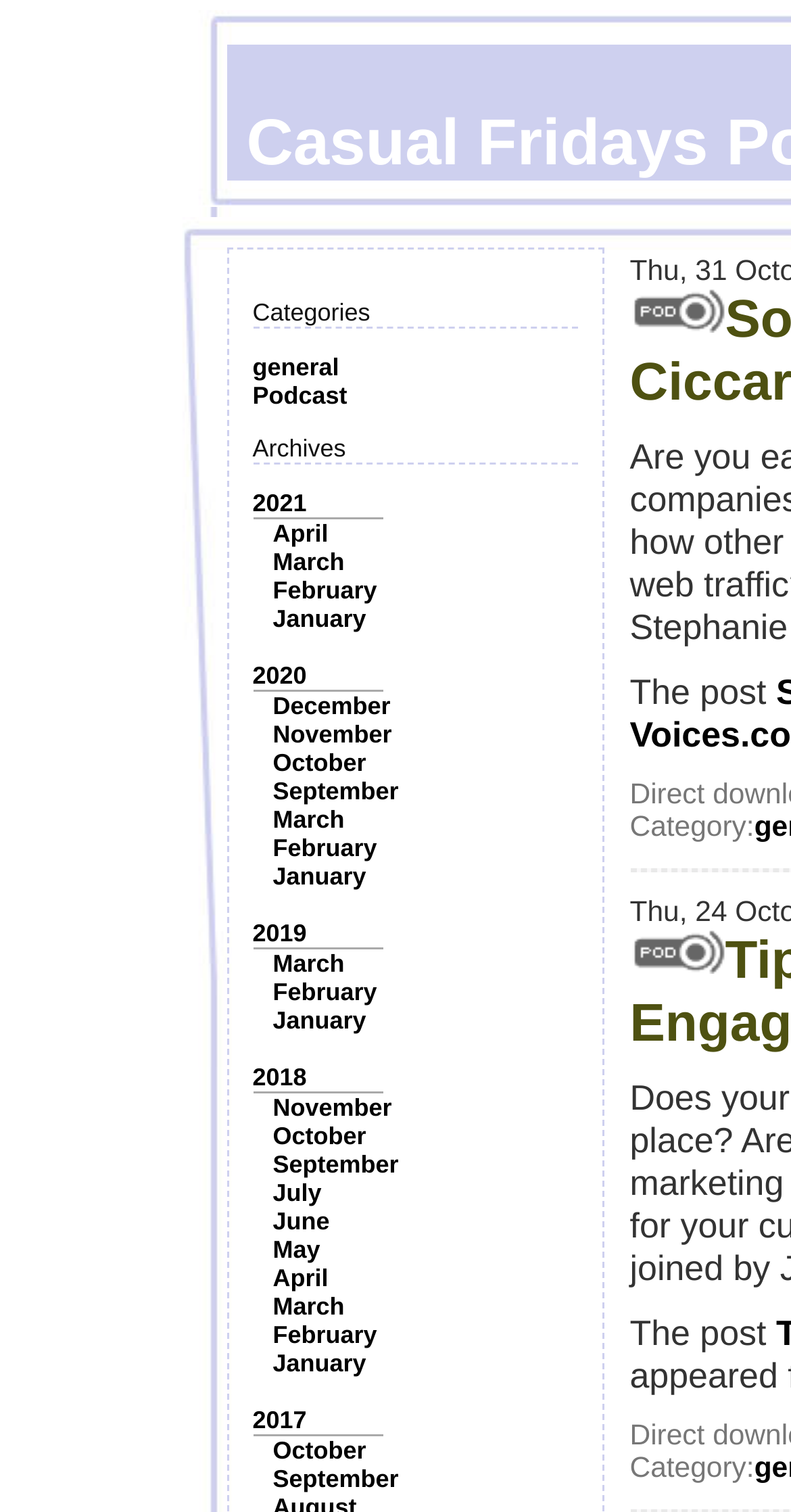How many years are listed in the archives?
Please provide a comprehensive answer based on the details in the screenshot.

The archives section lists the years 2017, 2018, 2019, and 2020, and 2021, which means there are 4 years listed.